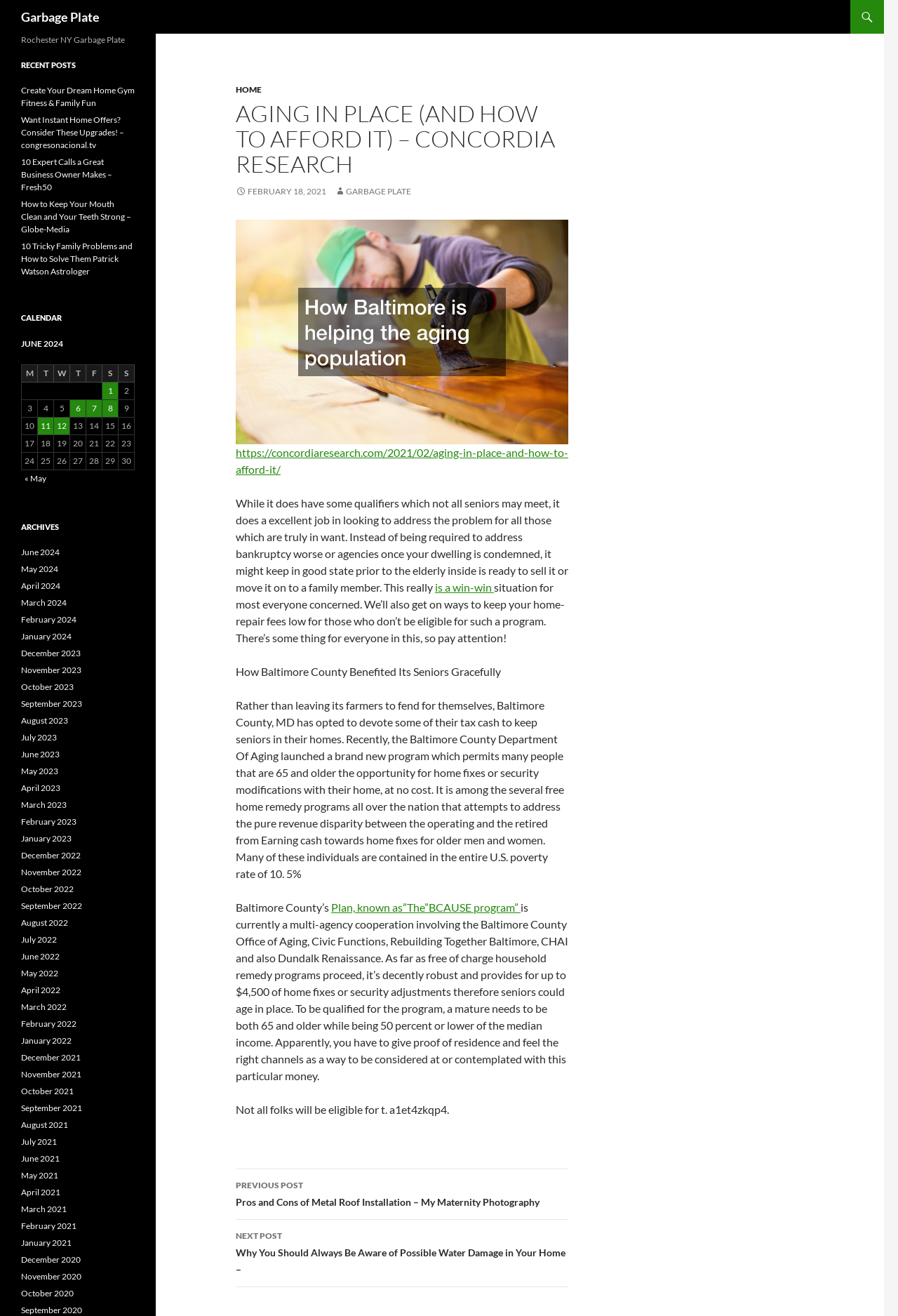Find the bounding box coordinates of the area to click in order to follow the instruction: "View the 'CALENDAR' table".

[0.023, 0.256, 0.15, 0.357]